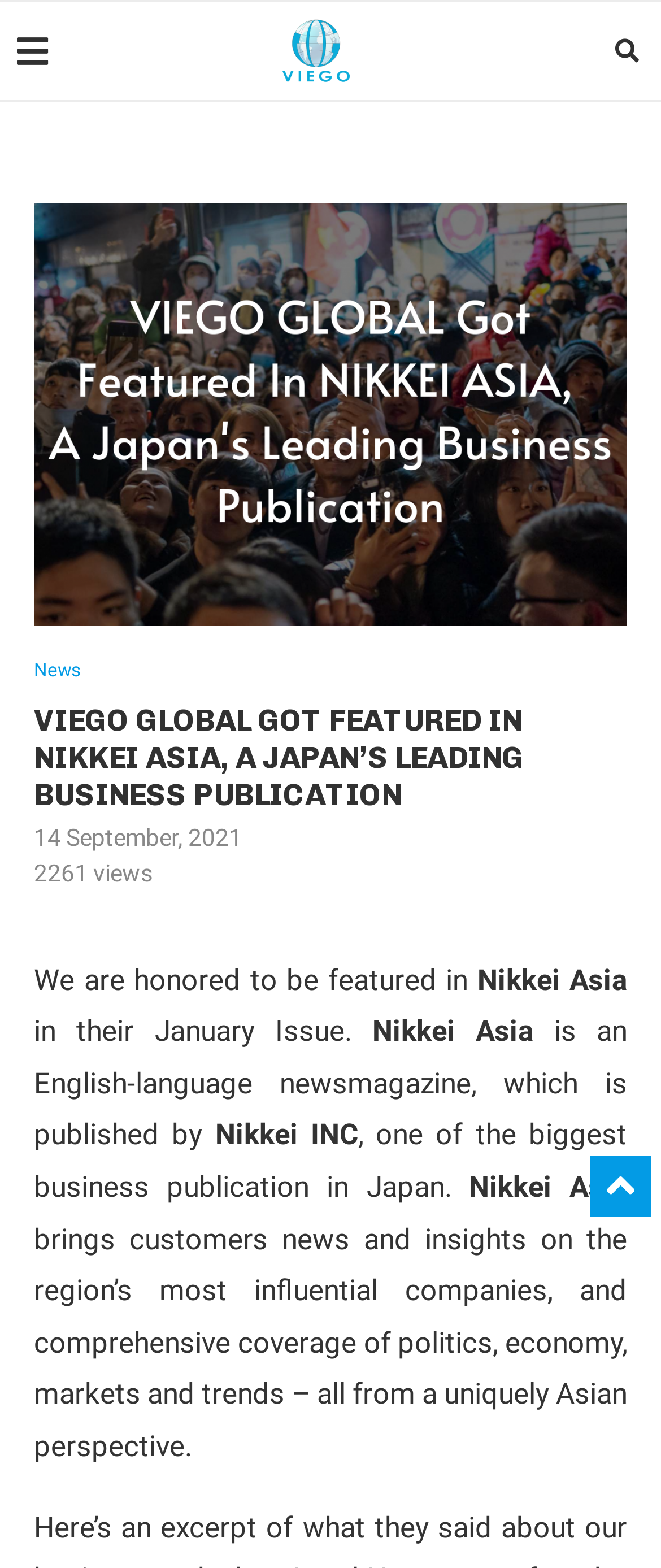Bounding box coordinates should be in the format (top-left x, top-left y, bottom-right x, bottom-right y) and all values should be floating point numbers between 0 and 1. Determine the bounding box coordinate for the UI element described as: Nikkei Asia

[0.722, 0.614, 0.949, 0.635]